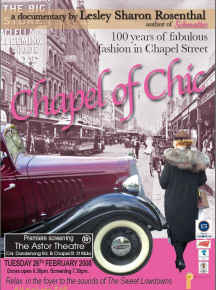Use the information in the screenshot to answer the question comprehensively: Where will the documentary be released?

The release details of the documentary are mentioned on the flyer, which specifies that it will be released at The Astor Theatre on Tuesday, 1st February 2022.